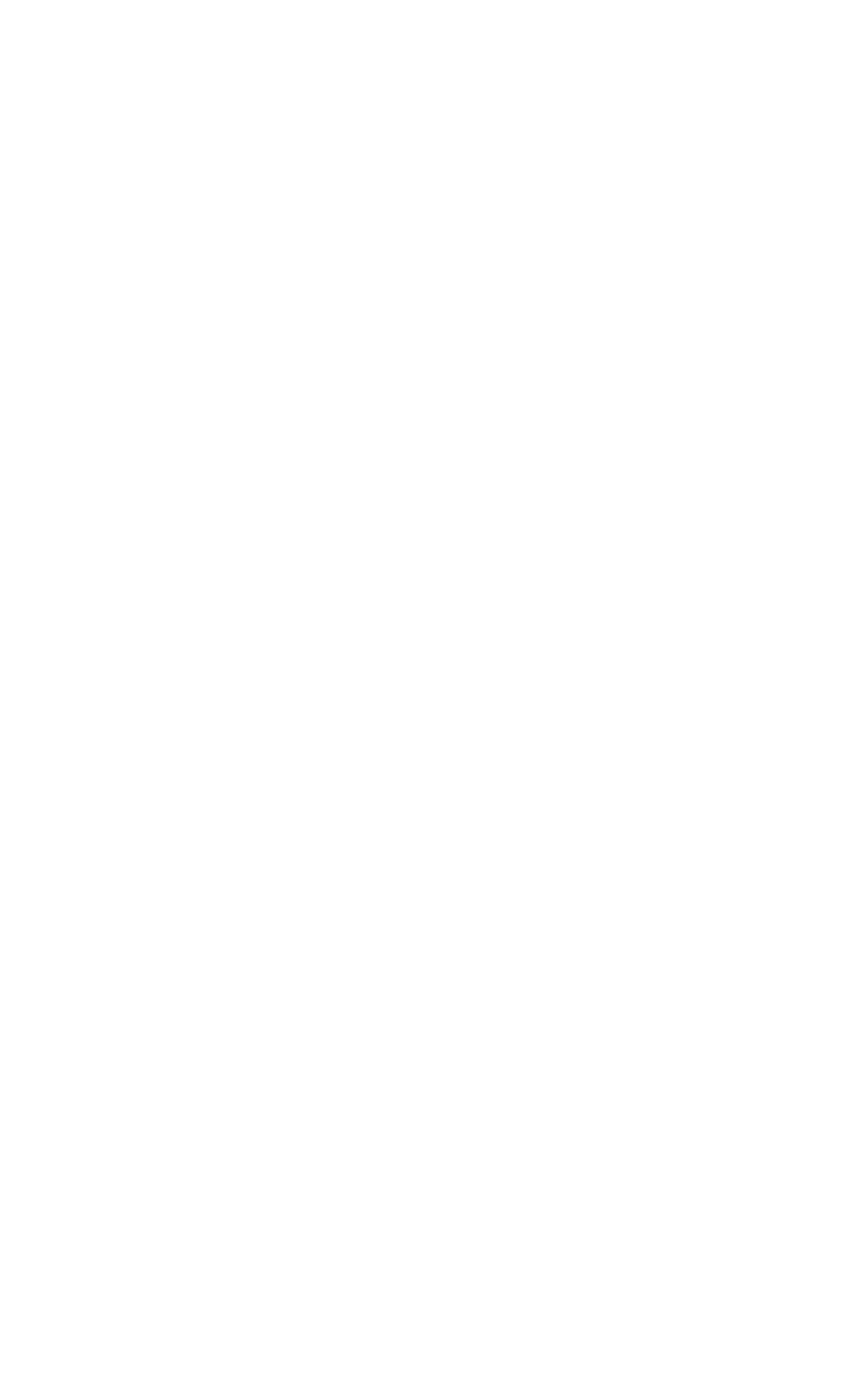Respond to the following query with just one word or a short phrase: 
How many social media platforms are listed?

7